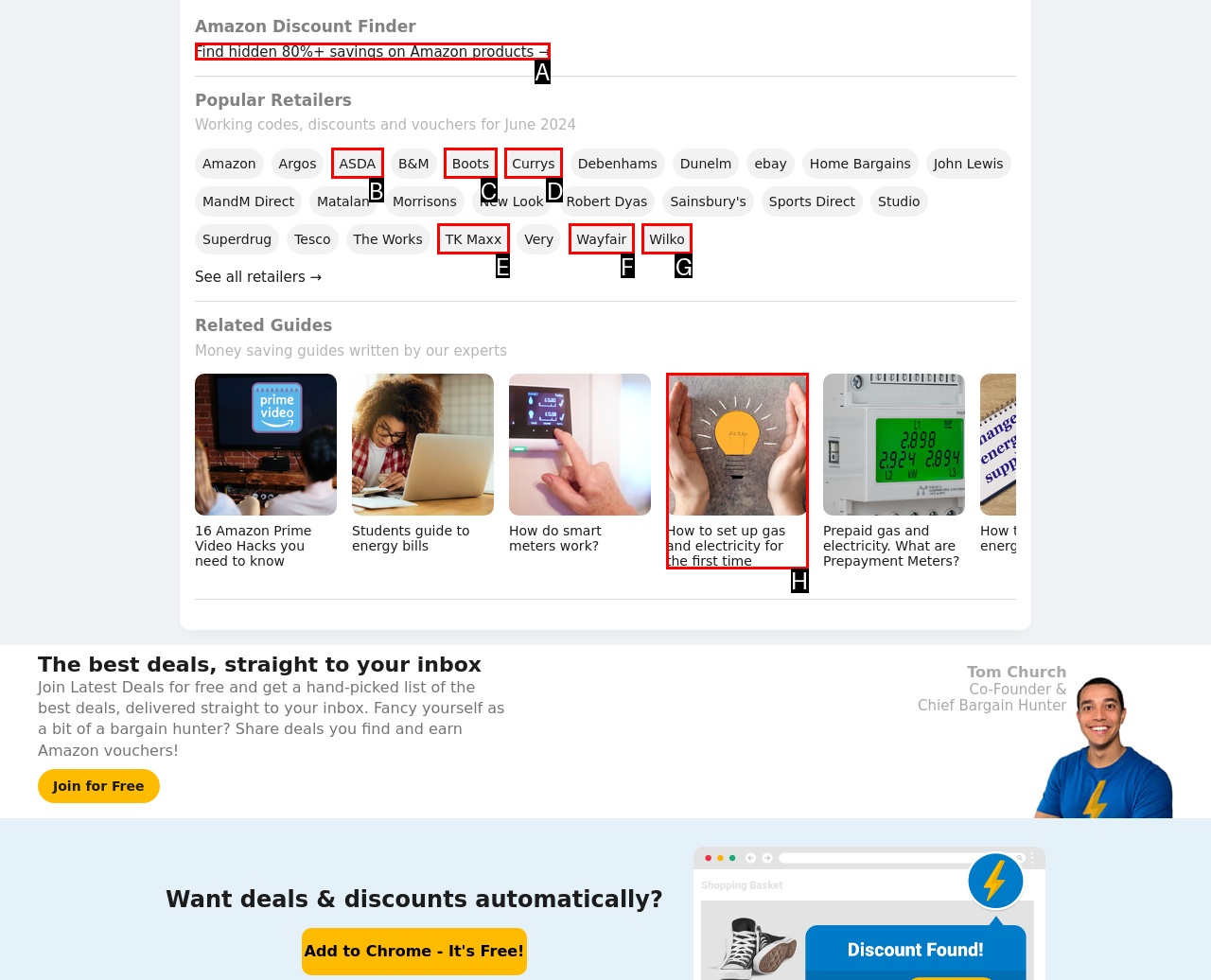Tell me which one HTML element I should click to complete this task: Find hidden 80%+ savings on Amazon products Answer with the option's letter from the given choices directly.

A